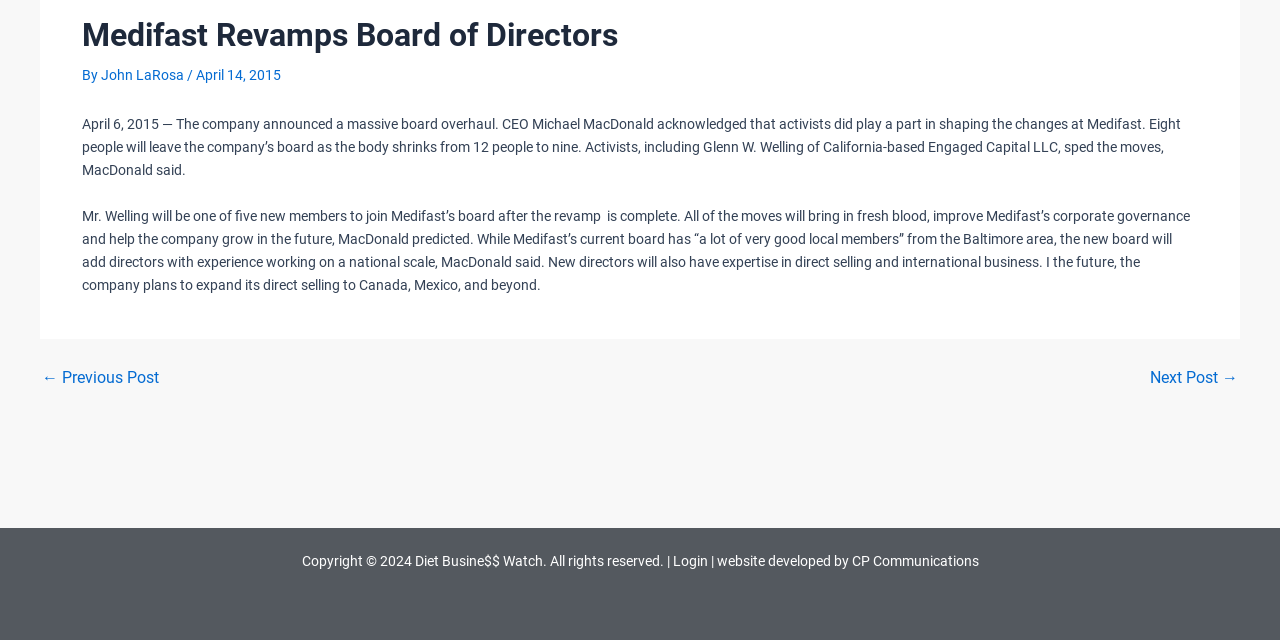Given the webpage screenshot, identify the bounding box of the UI element that matches this description: "John LaRosa".

[0.079, 0.104, 0.146, 0.129]